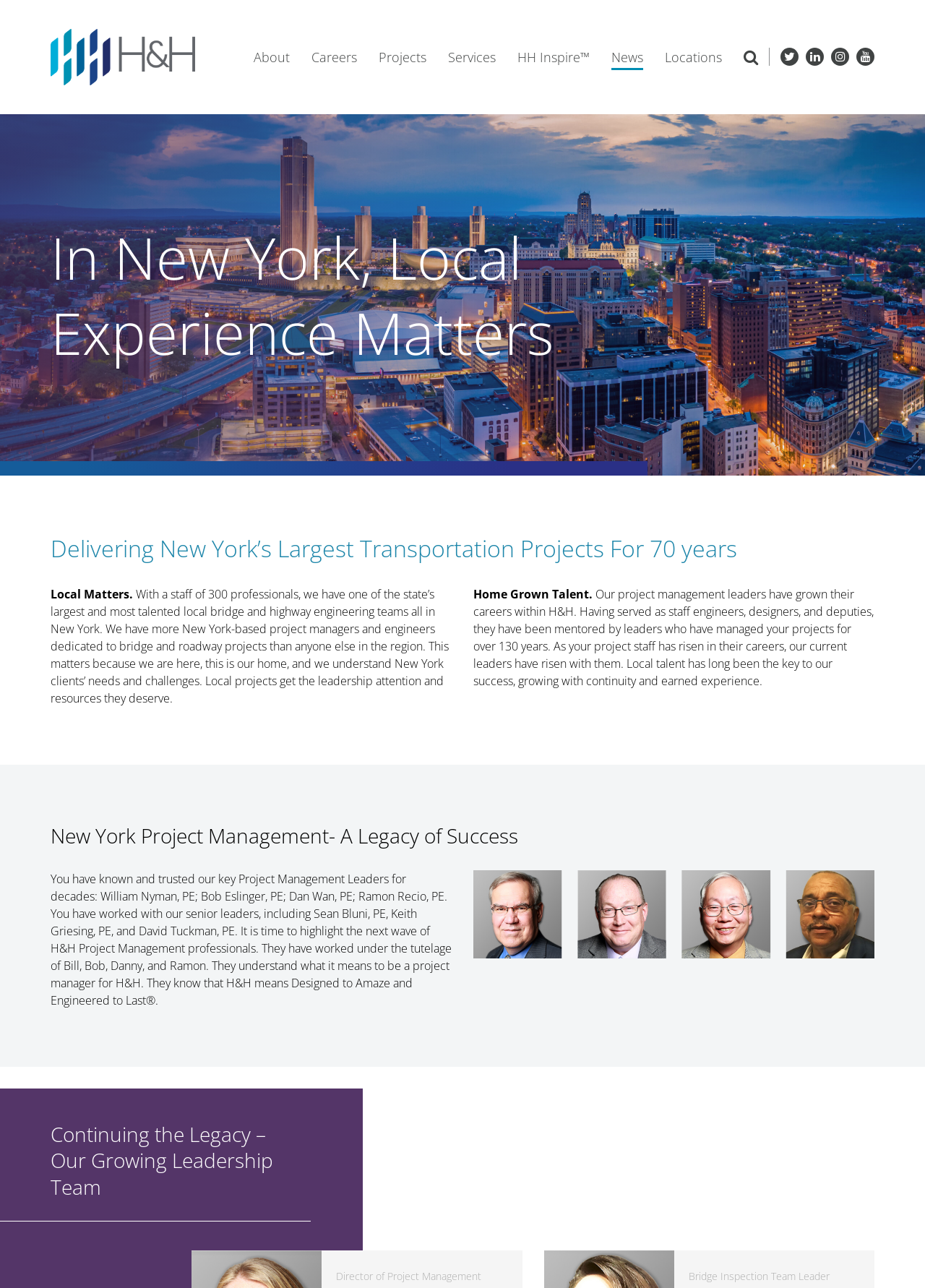How many project managers are mentioned?
Refer to the screenshot and respond with a concise word or phrase.

7